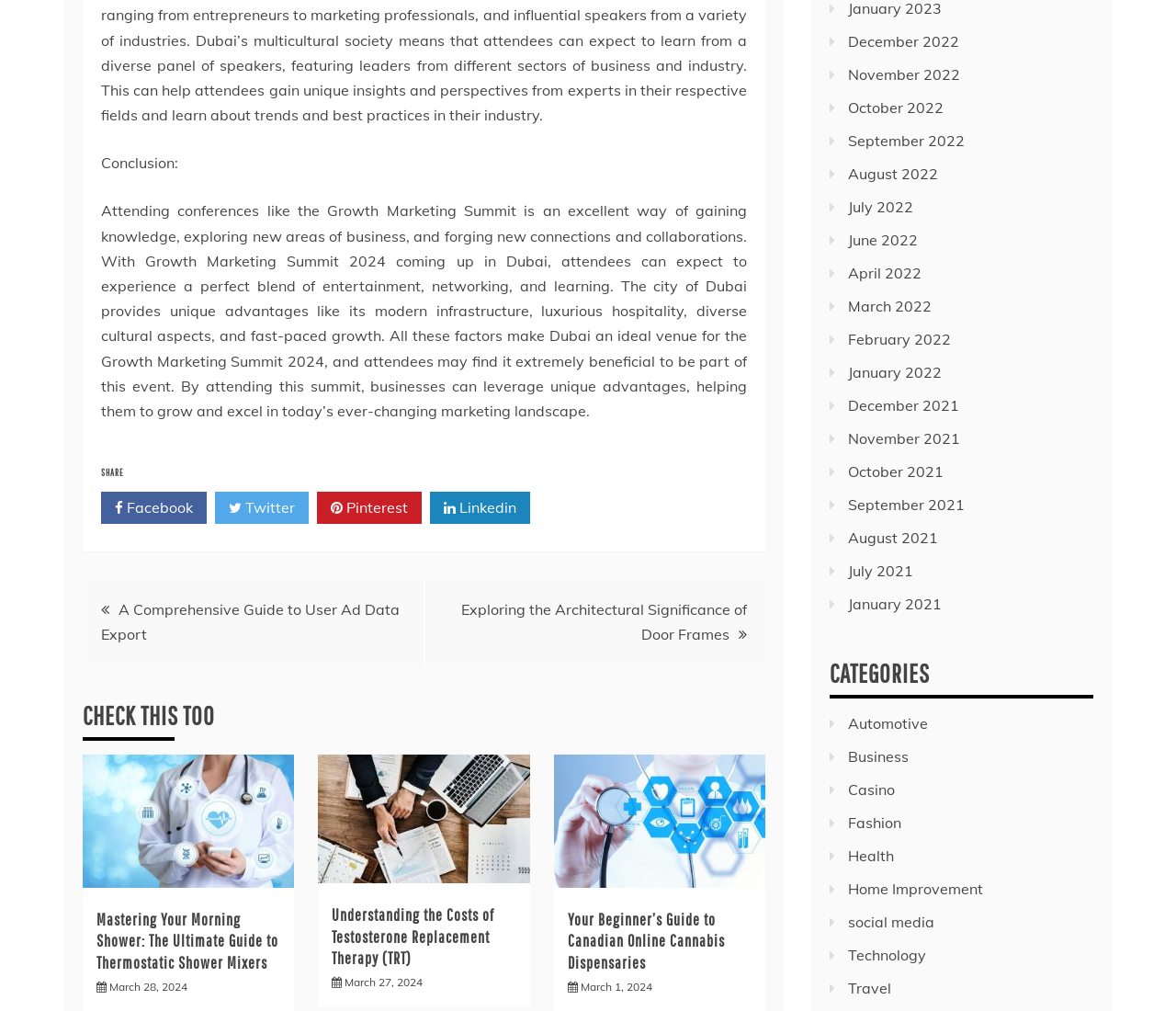Identify the bounding box coordinates of the region that needs to be clicked to carry out this instruction: "View posts from March 2024". Provide these coordinates as four float numbers ranging from 0 to 1, i.e., [left, top, right, bottom].

[0.093, 0.969, 0.159, 0.983]